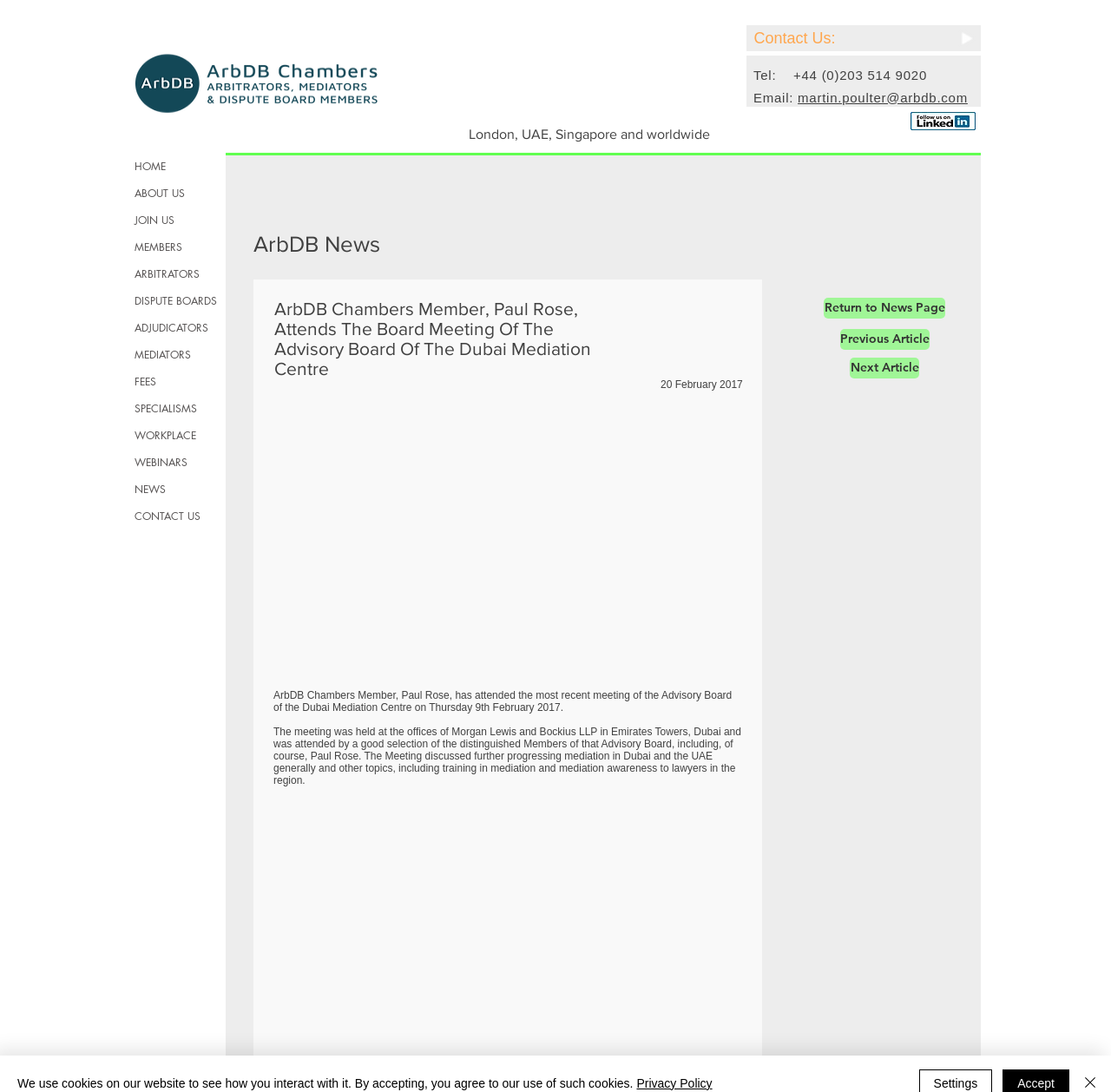Please specify the bounding box coordinates in the format (top-left x, top-left y, bottom-right x, bottom-right y), with all values as floating point numbers between 0 and 1. Identify the bounding box of the UI element described by: +44 (0)203 514 9020

[0.714, 0.062, 0.834, 0.076]